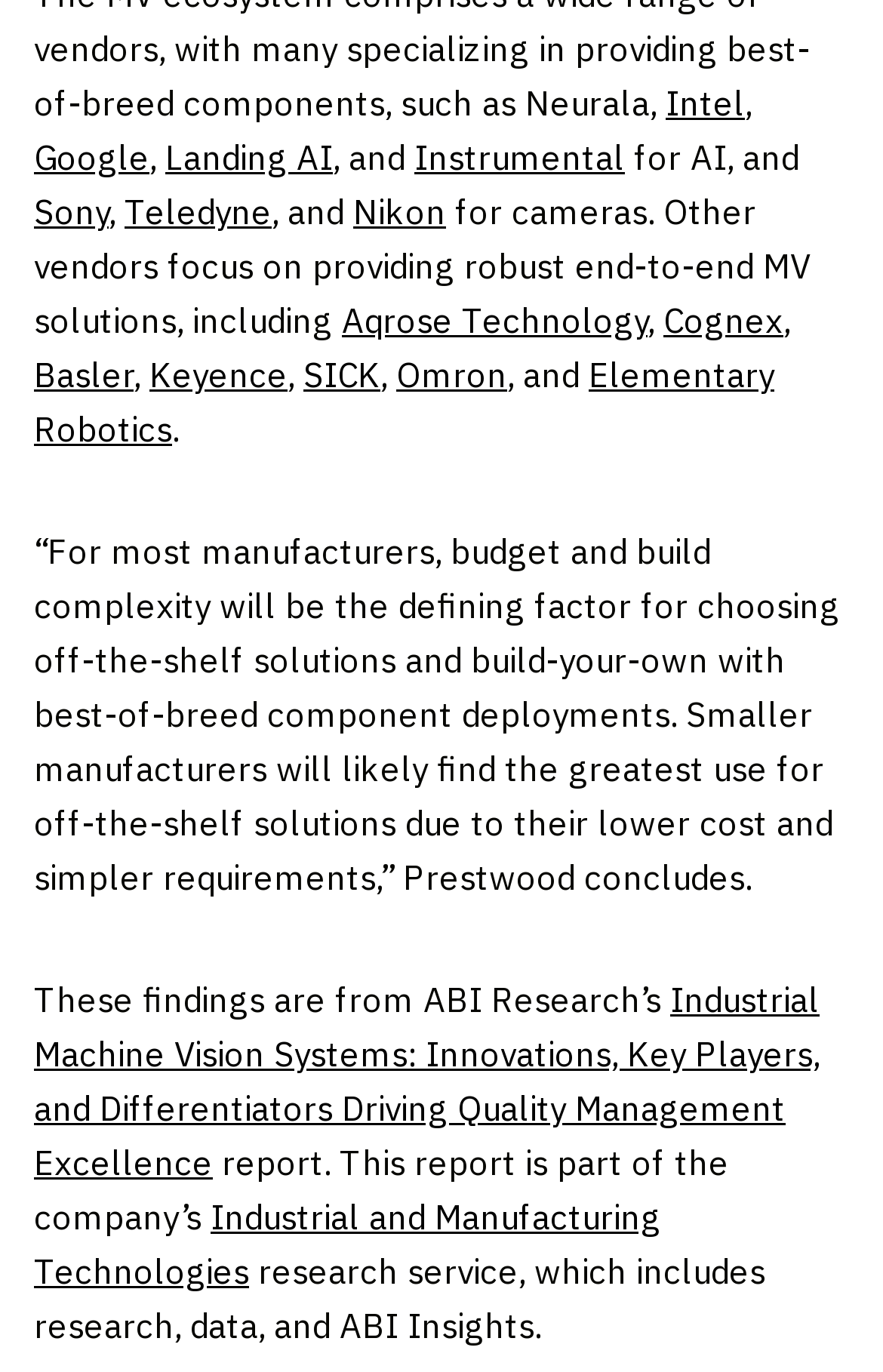Determine the bounding box coordinates of the element's region needed to click to follow the instruction: "Check out Sony's camera solutions". Provide these coordinates as four float numbers between 0 and 1, formatted as [left, top, right, bottom].

[0.038, 0.139, 0.123, 0.17]